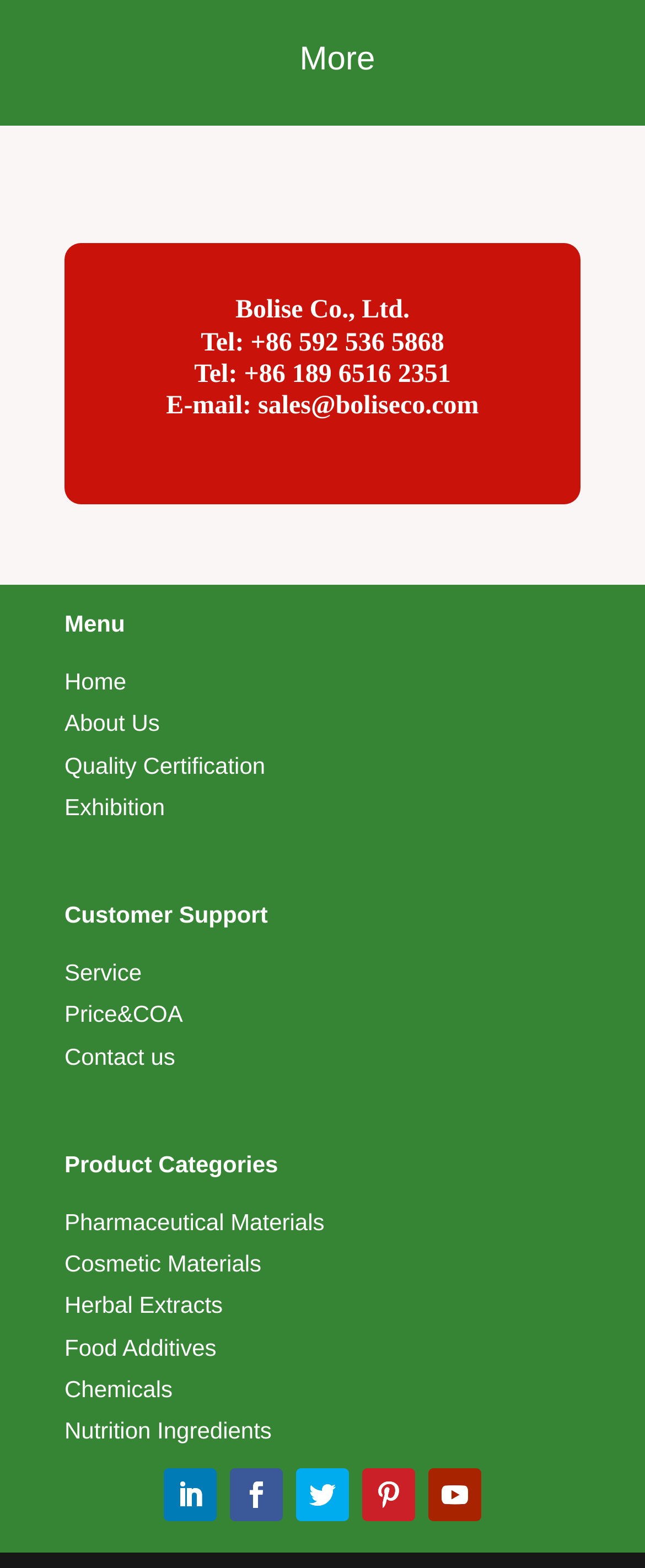Pinpoint the bounding box coordinates for the area that should be clicked to perform the following instruction: "View About Us".

[0.1, 0.453, 0.248, 0.47]